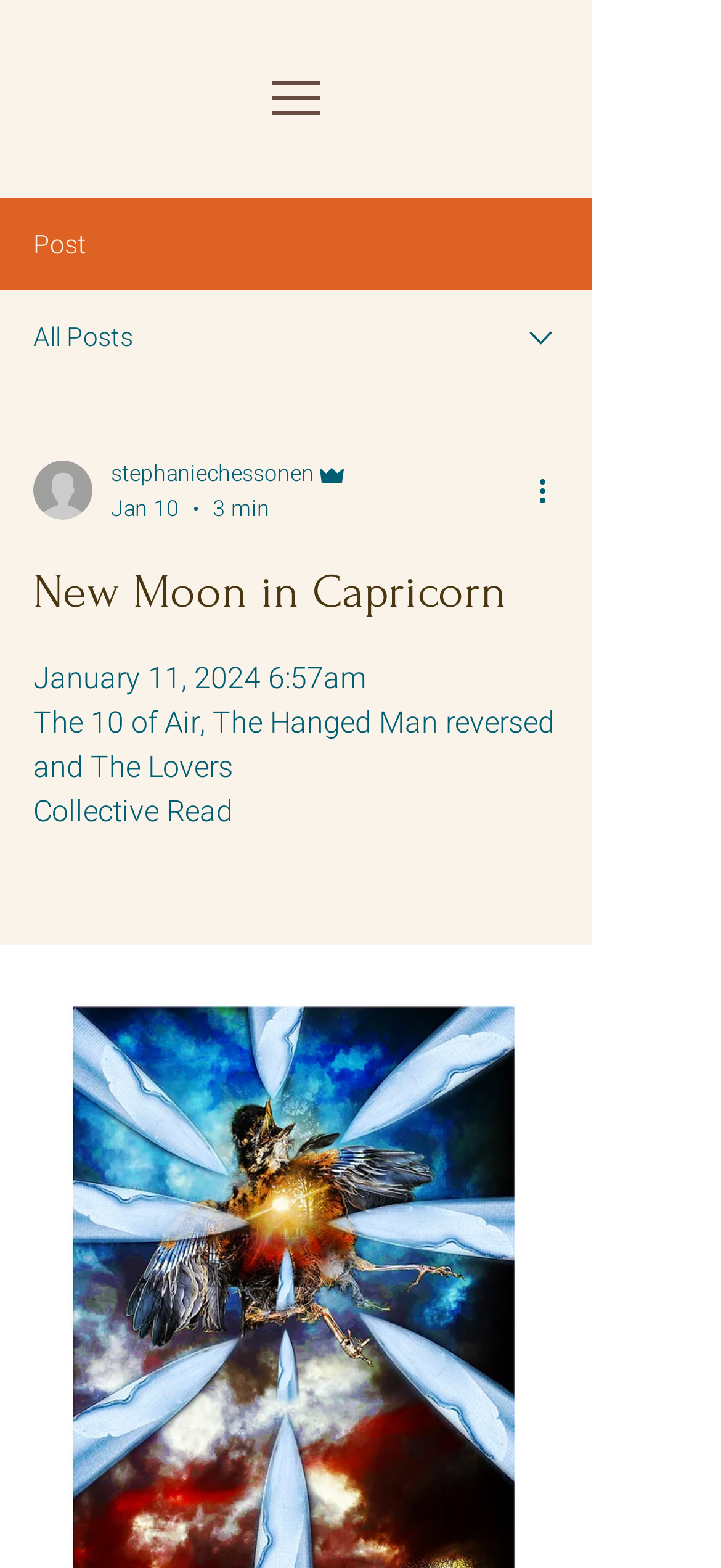What is the date of the New Moon in Capricorn?
Based on the screenshot, respond with a single word or phrase.

January 11, 2024